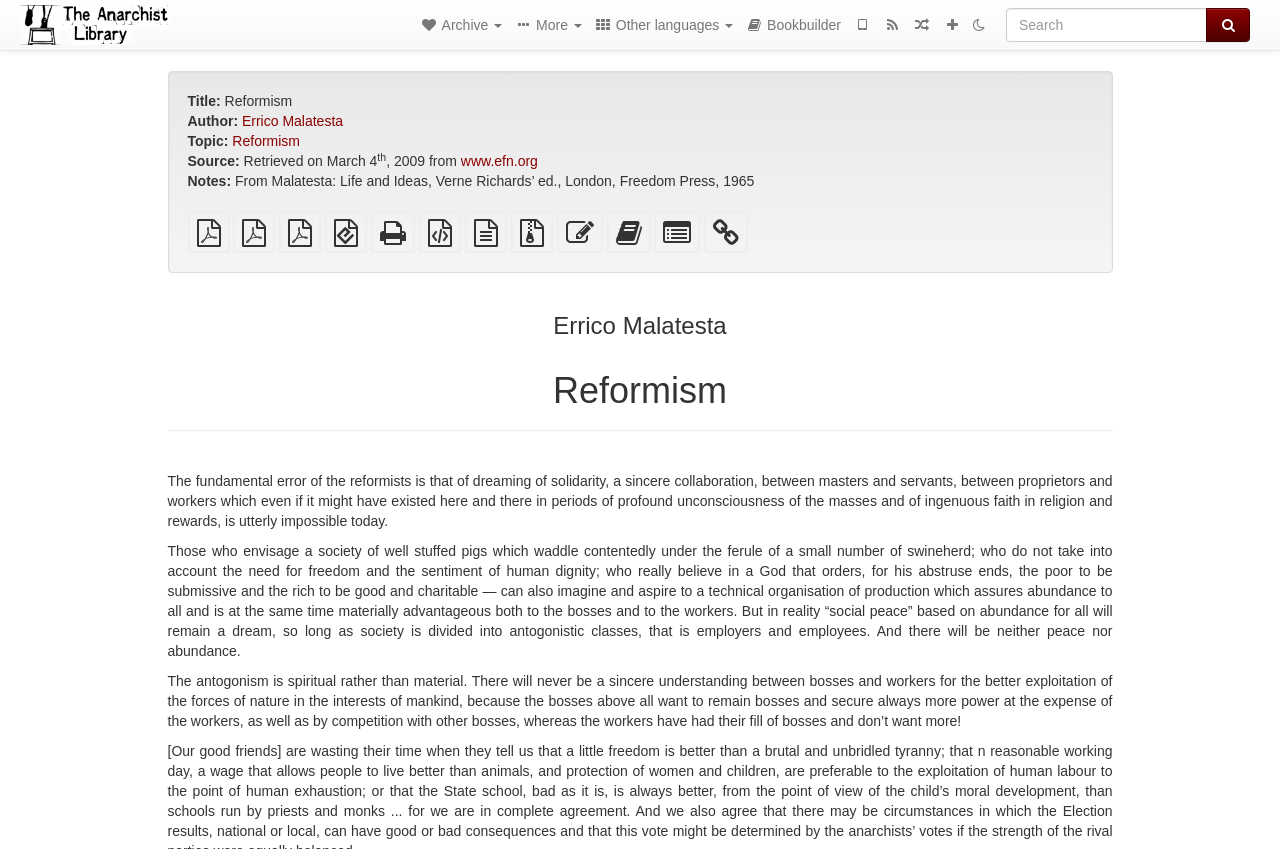Respond to the question with just a single word or phrase: 
What is the source of the text?

www.efn.org